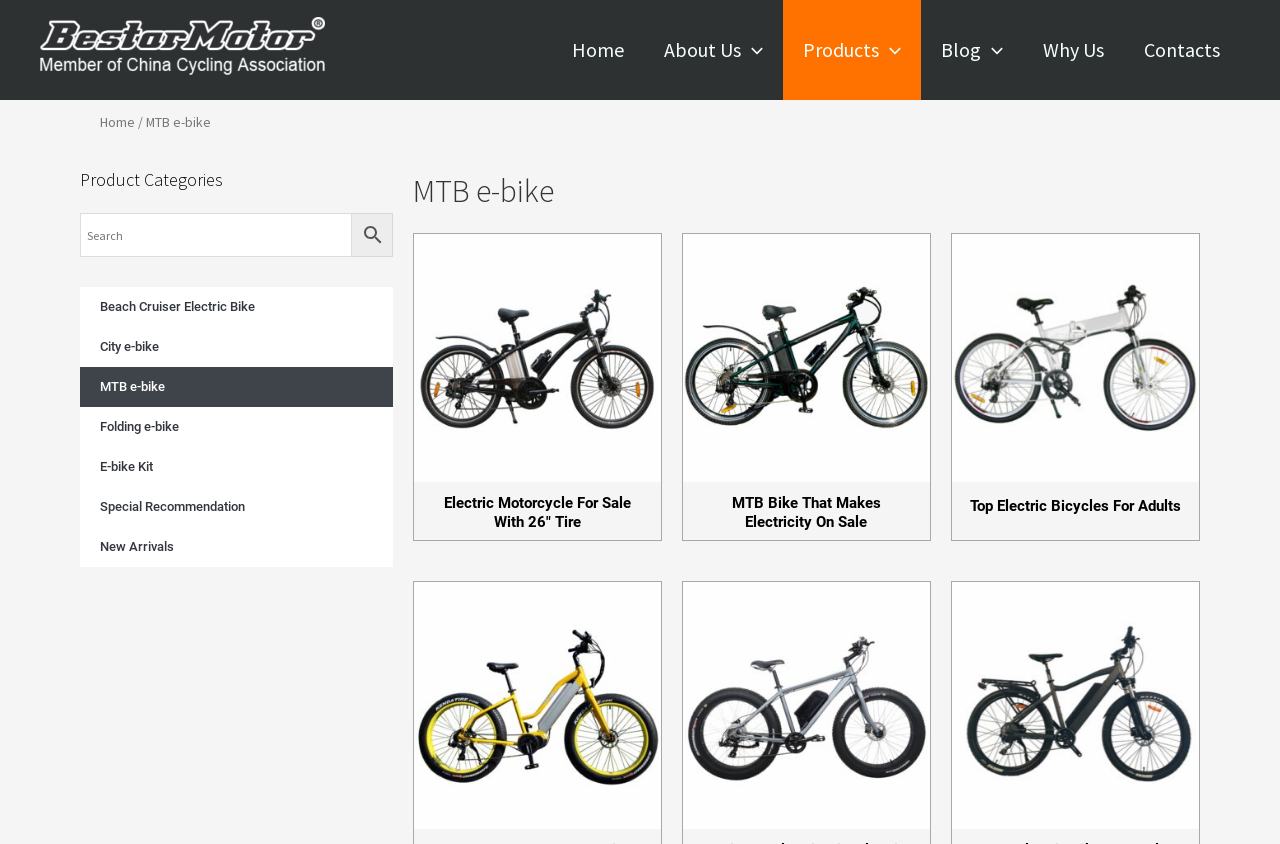Please specify the bounding box coordinates in the format (top-left x, top-left y, bottom-right x, bottom-right y), with values ranging from 0 to 1. Identify the bounding box for the UI component described as follows: Top Electric Bicycles For Adults

[0.758, 0.588, 0.923, 0.62]